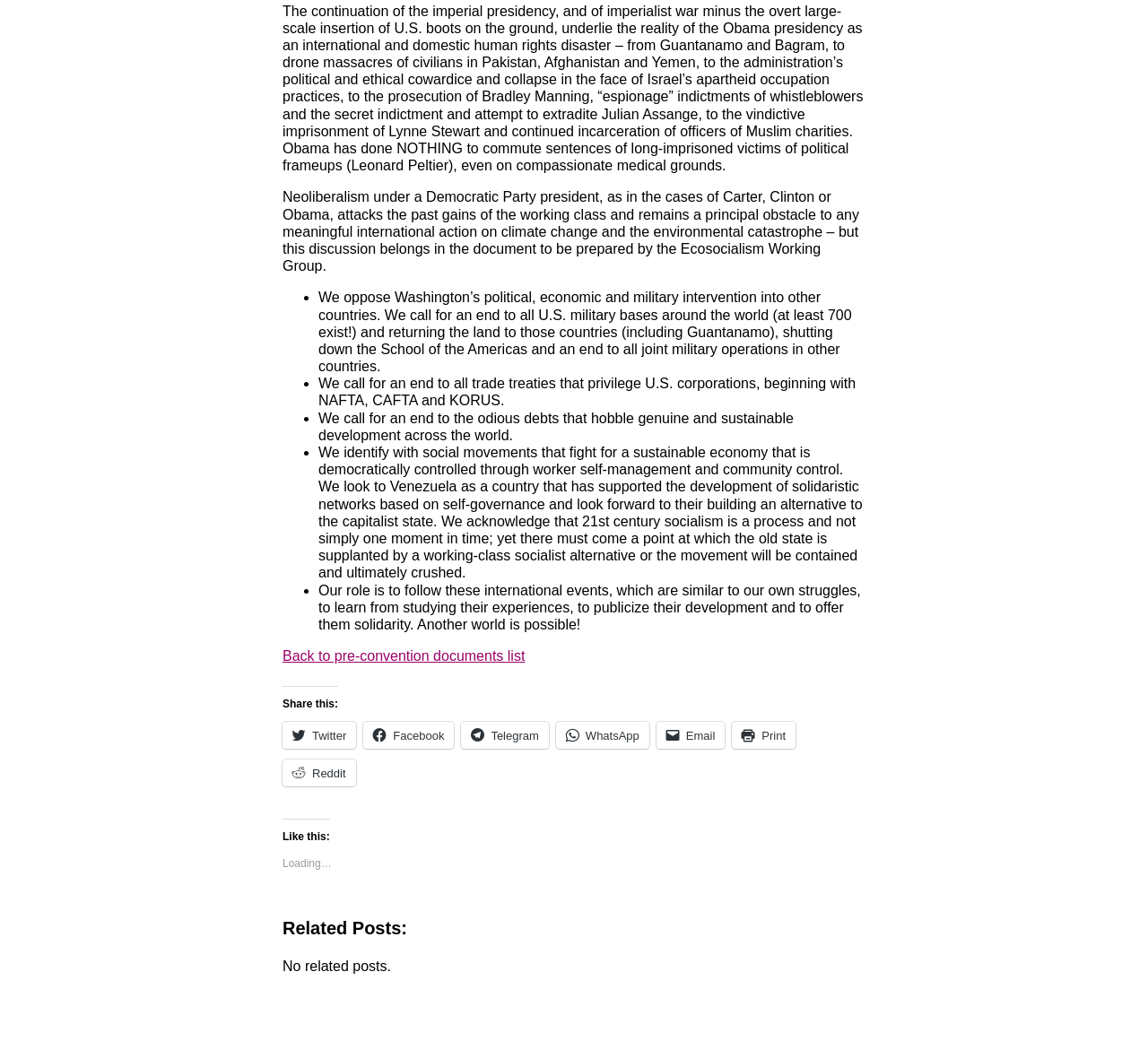Please identify the bounding box coordinates of the element I should click to complete this instruction: 'Share on Twitter'. The coordinates should be given as four float numbers between 0 and 1, like this: [left, top, right, bottom].

[0.246, 0.687, 0.31, 0.713]